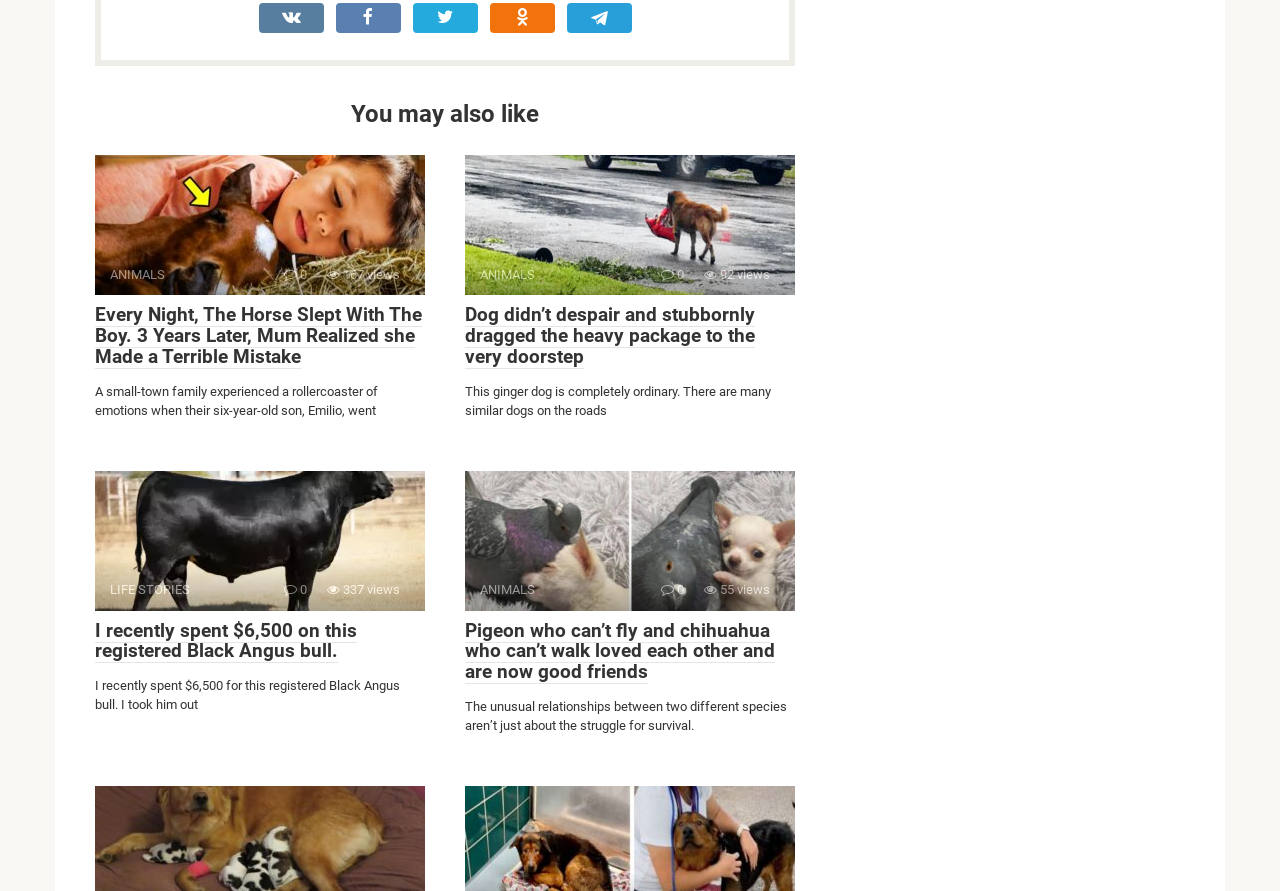Highlight the bounding box coordinates of the region I should click on to meet the following instruction: "View the video 'ANIMALS 0 167 views'".

[0.074, 0.174, 0.332, 0.332]